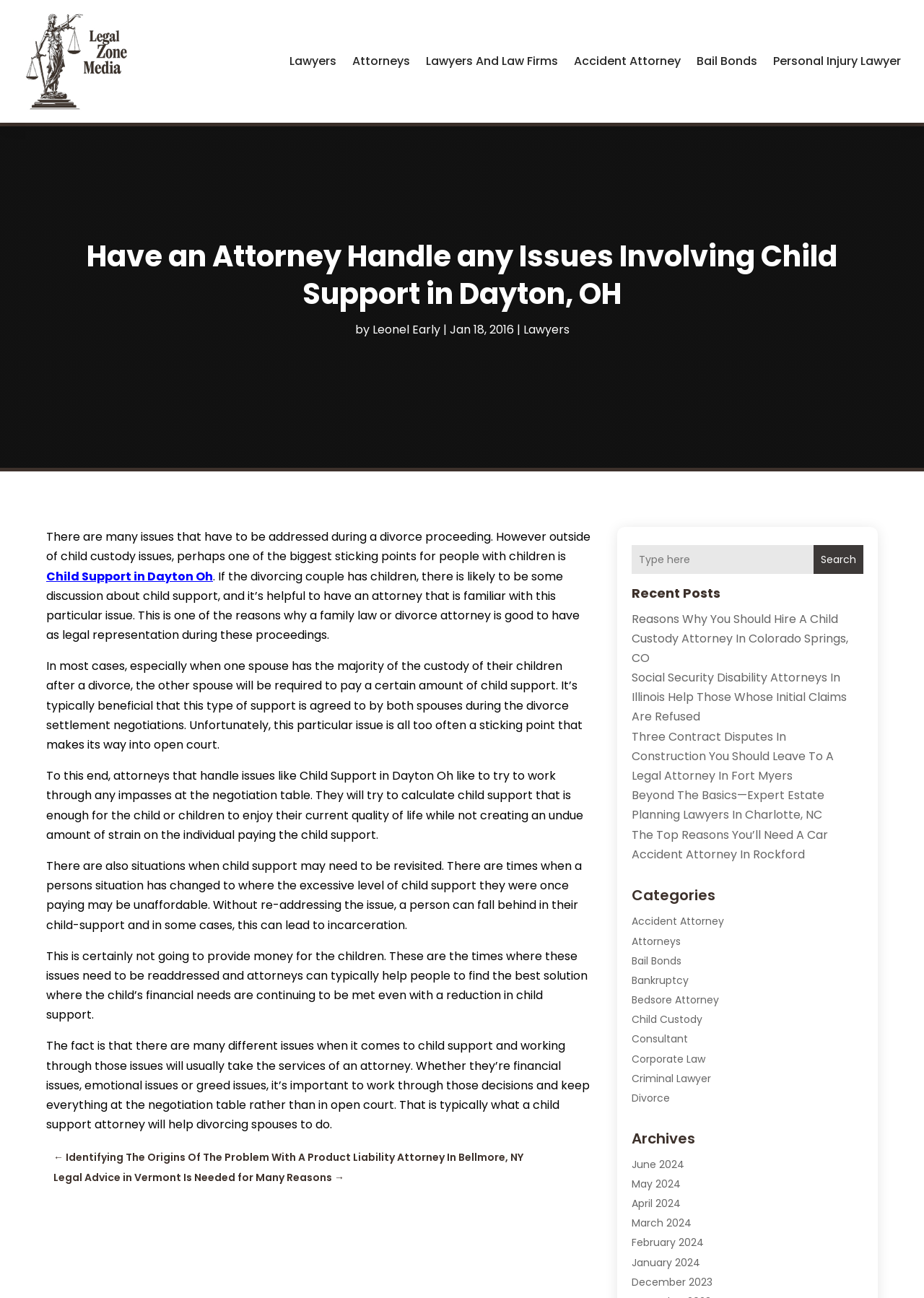What is the author of the article?
Give a single word or phrase answer based on the content of the image.

Leonel Early